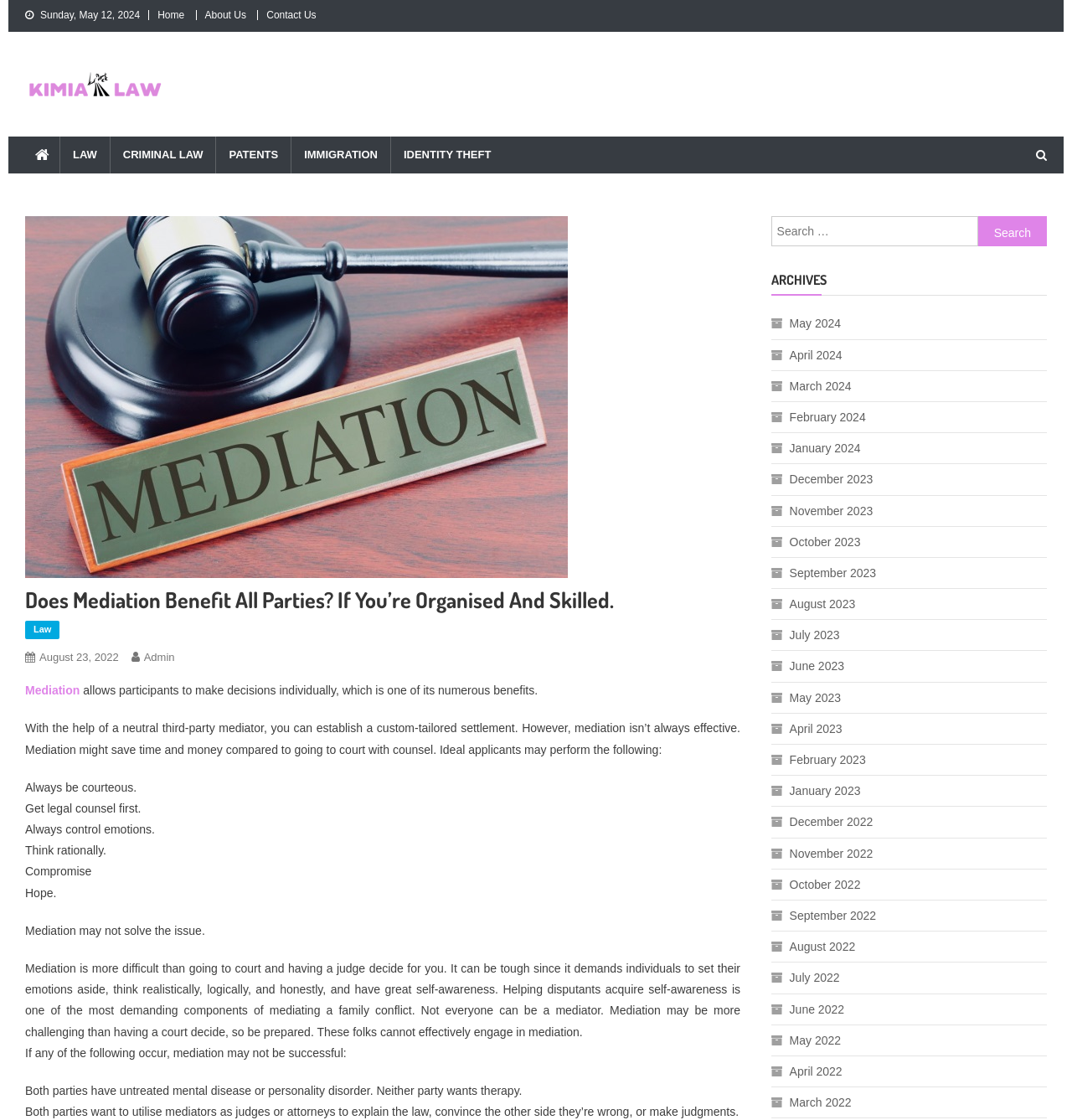Please locate the bounding box coordinates for the element that should be clicked to achieve the following instruction: "Click the 'Contact Us' link". Ensure the coordinates are given as four float numbers between 0 and 1, i.e., [left, top, right, bottom].

[0.249, 0.008, 0.295, 0.019]